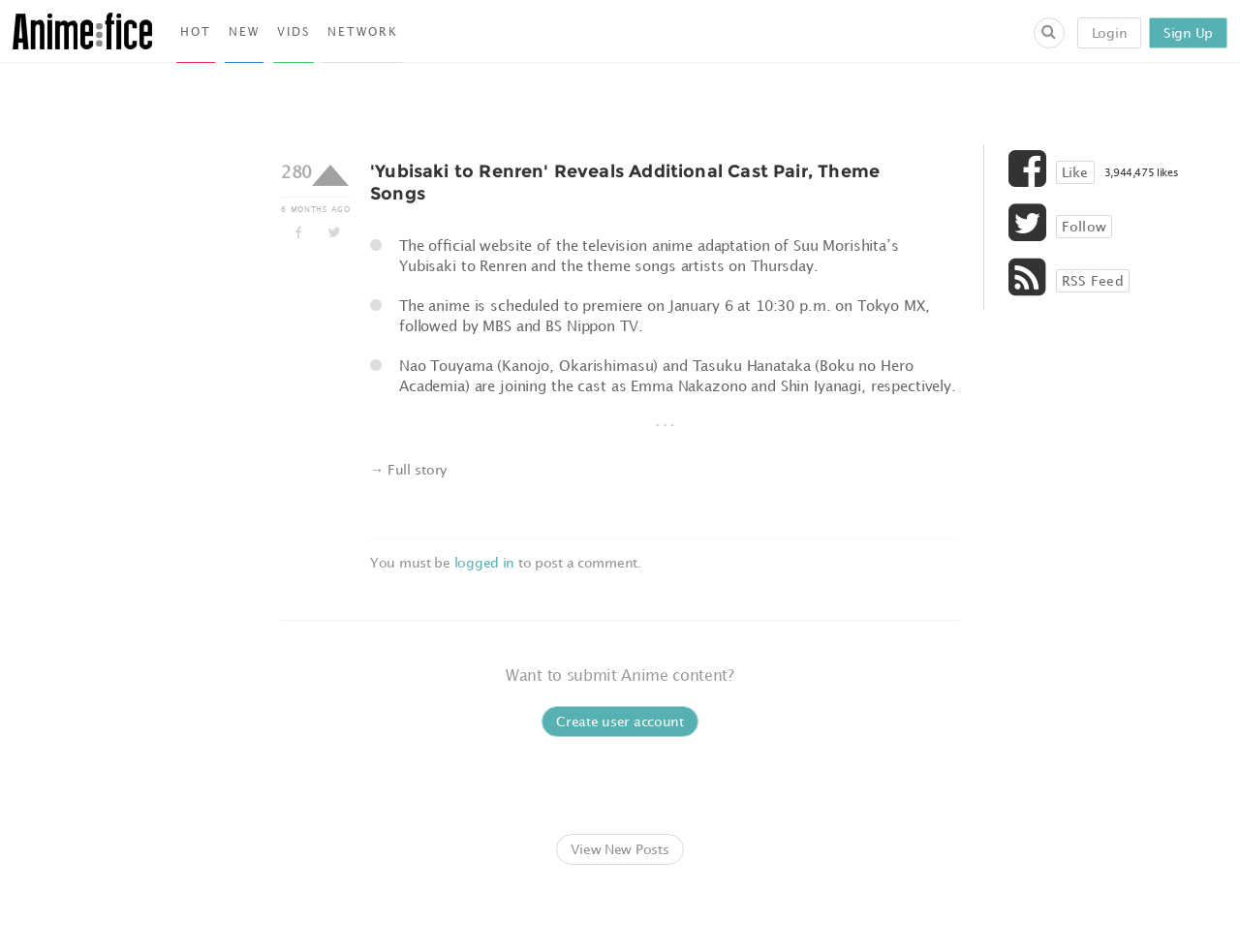Pinpoint the bounding box coordinates of the element you need to click to execute the following instruction: "Read the full story of 'Yubisaki to Renren' Reveals Additional Cast Pair". The bounding box should be represented by four float numbers between 0 and 1, in the format [left, top, right, bottom].

[0.298, 0.484, 0.36, 0.501]